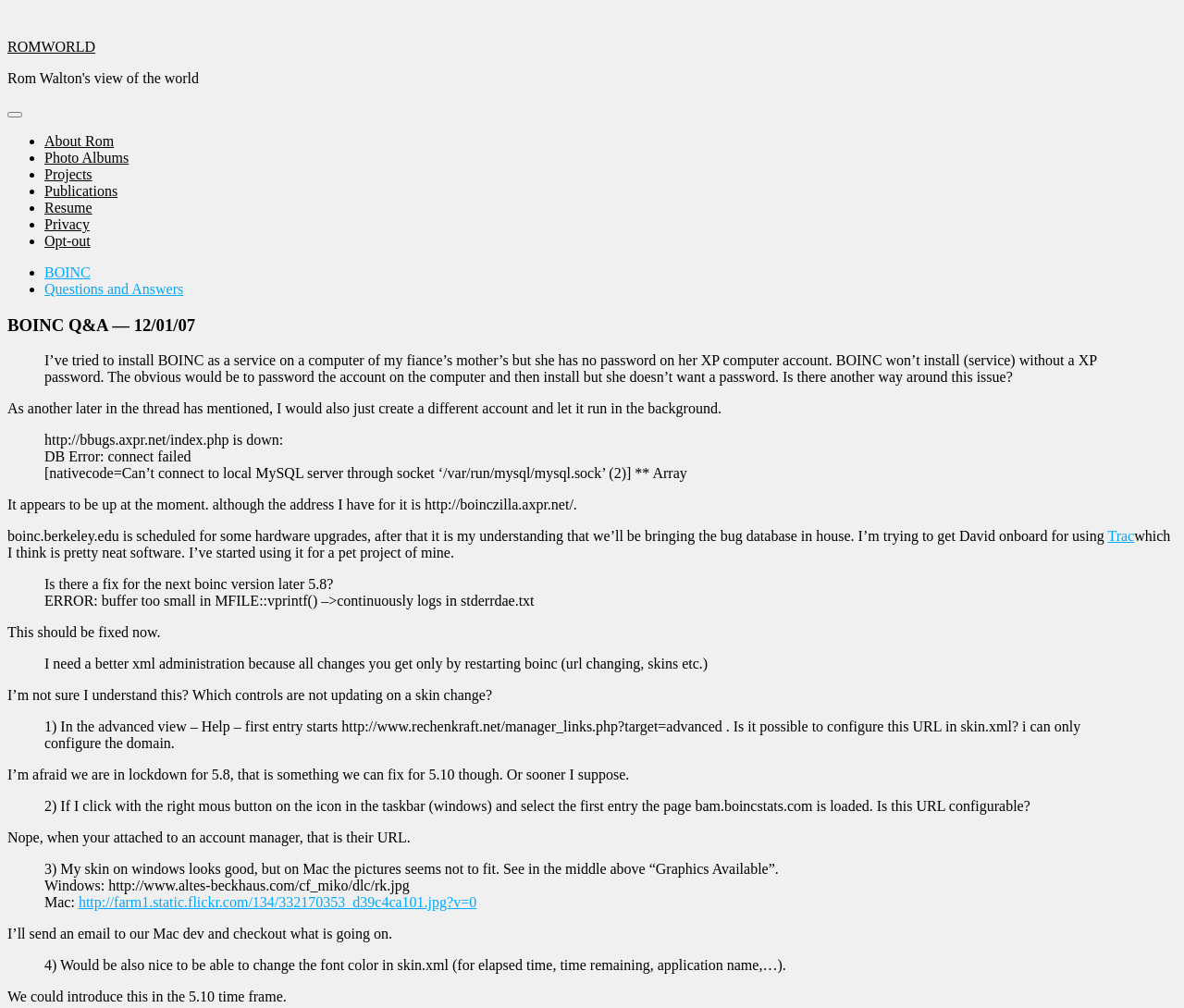Please answer the following query using a single word or phrase: 
What is the website's name?

ROMWORLD